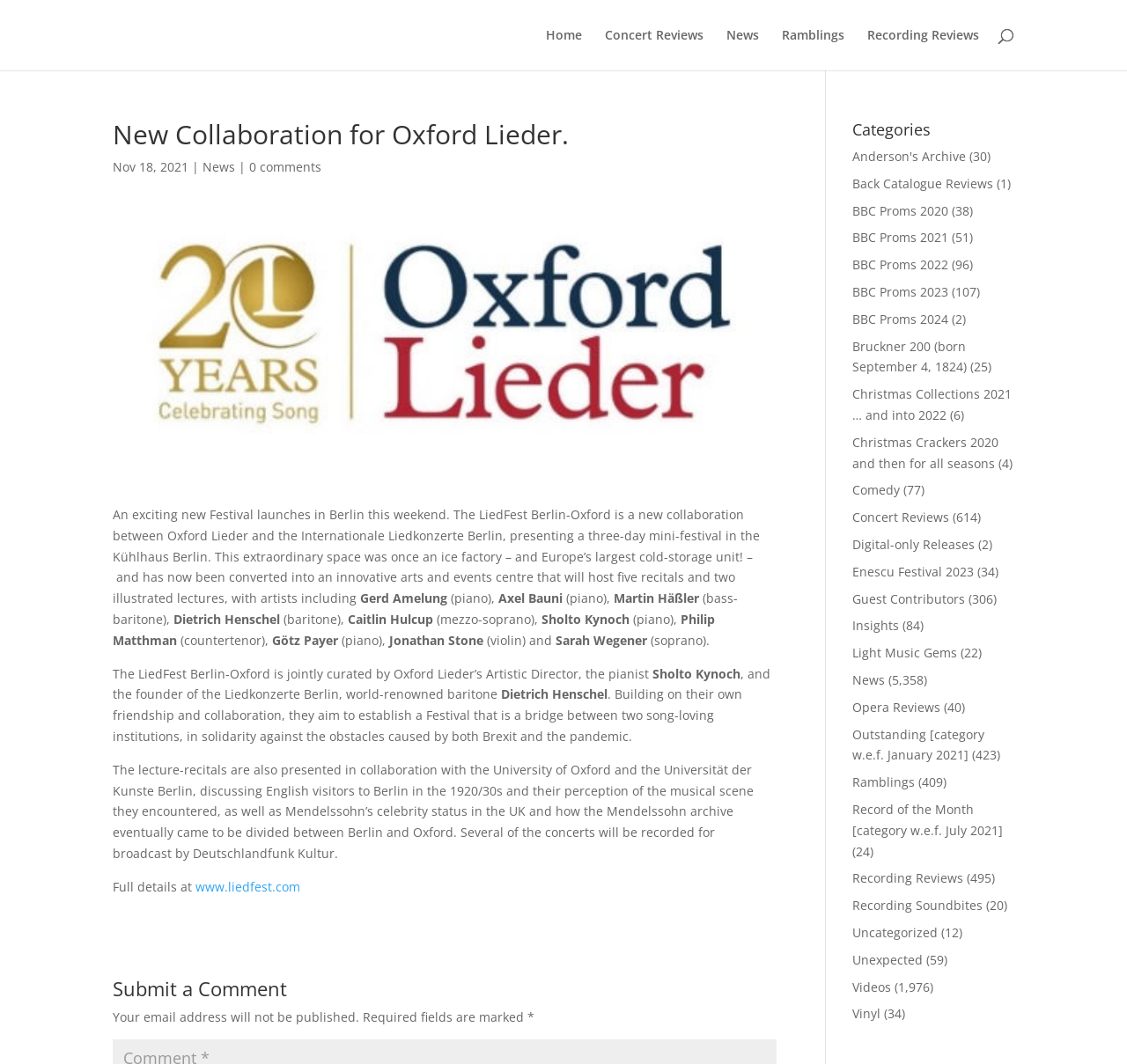Determine the coordinates of the bounding box for the clickable area needed to execute this instruction: "Click on the 'Home' link".

[0.484, 0.027, 0.516, 0.066]